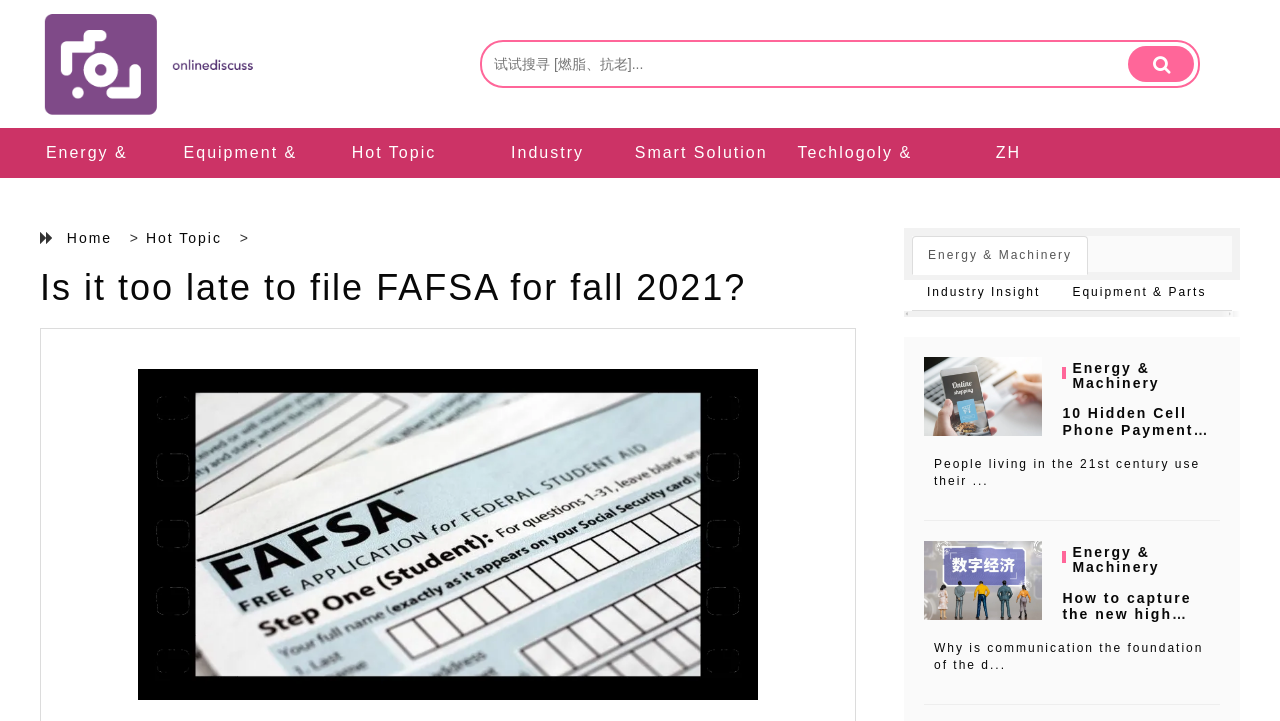Determine the primary headline of the webpage.

Is it too late to file FAFSA for fall 2021?